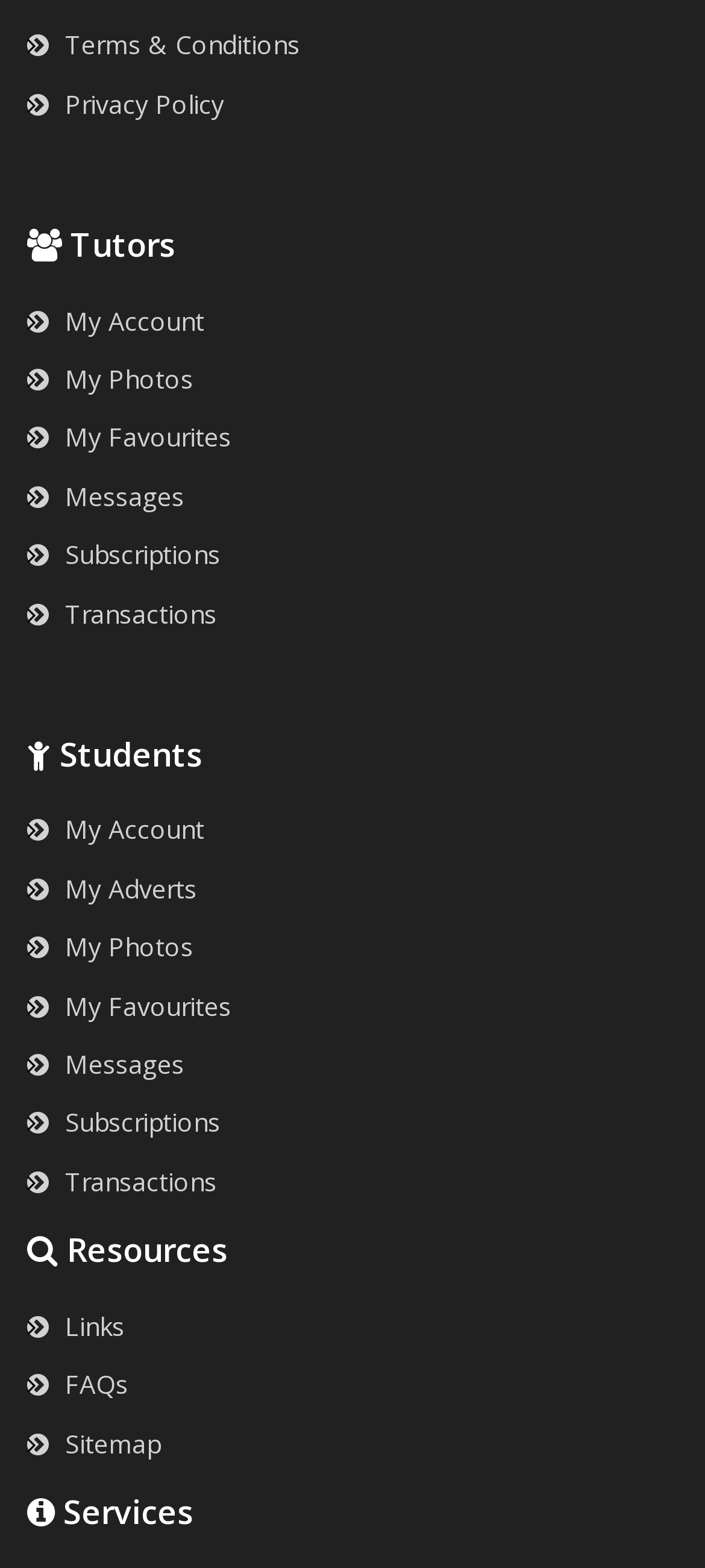What is the last link under the 'Resources' heading?
Using the picture, provide a one-word or short phrase answer.

Sitemap